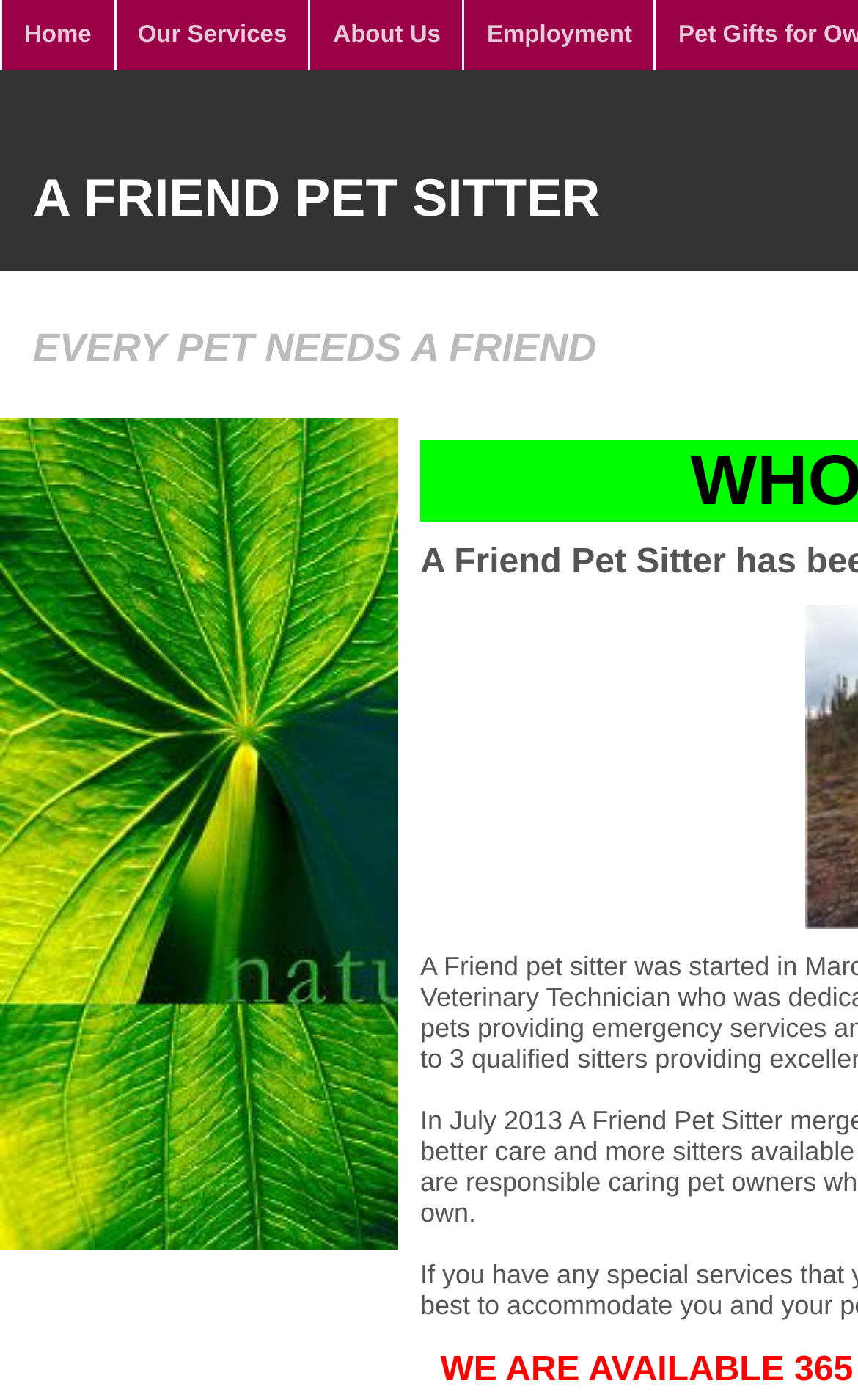From the details in the image, provide a thorough response to the question: How many main navigation links are there?

I counted the number of links at the top of the page, which are 'Home', 'Our Services', 'About Us', and 'Employment', and found that there are 4 main navigation links.